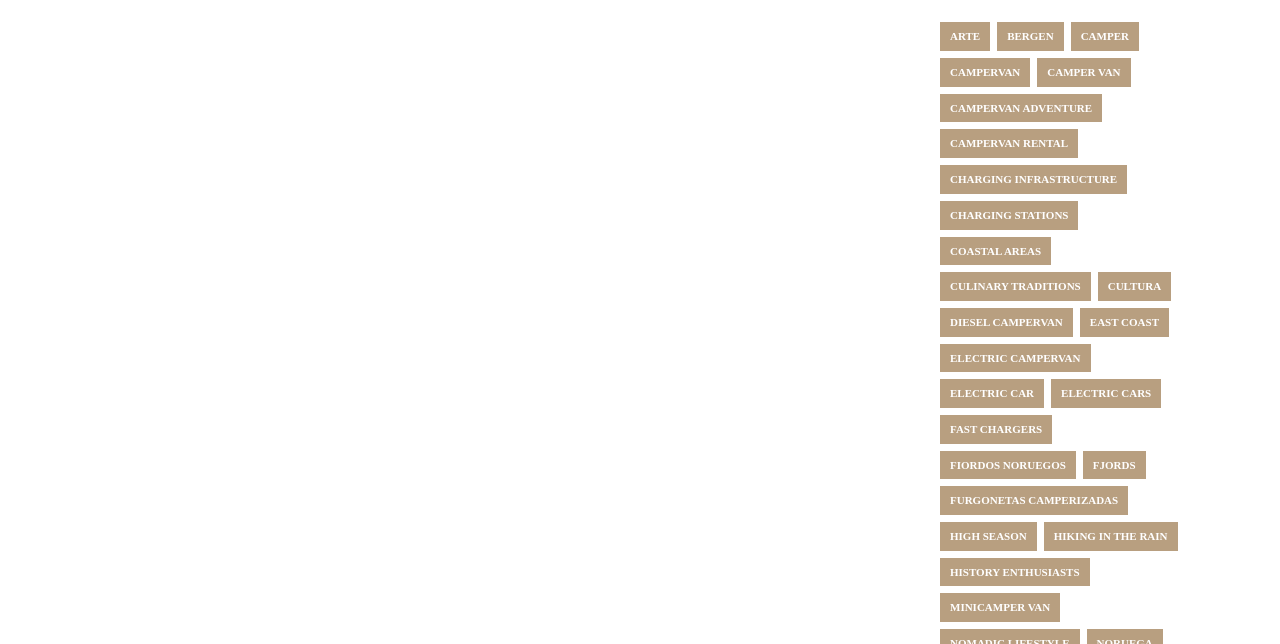Identify the bounding box coordinates of the region that needs to be clicked to carry out this instruction: "Discover electric campervan". Provide these coordinates as four float numbers ranging from 0 to 1, i.e., [left, top, right, bottom].

[0.734, 0.534, 0.852, 0.578]